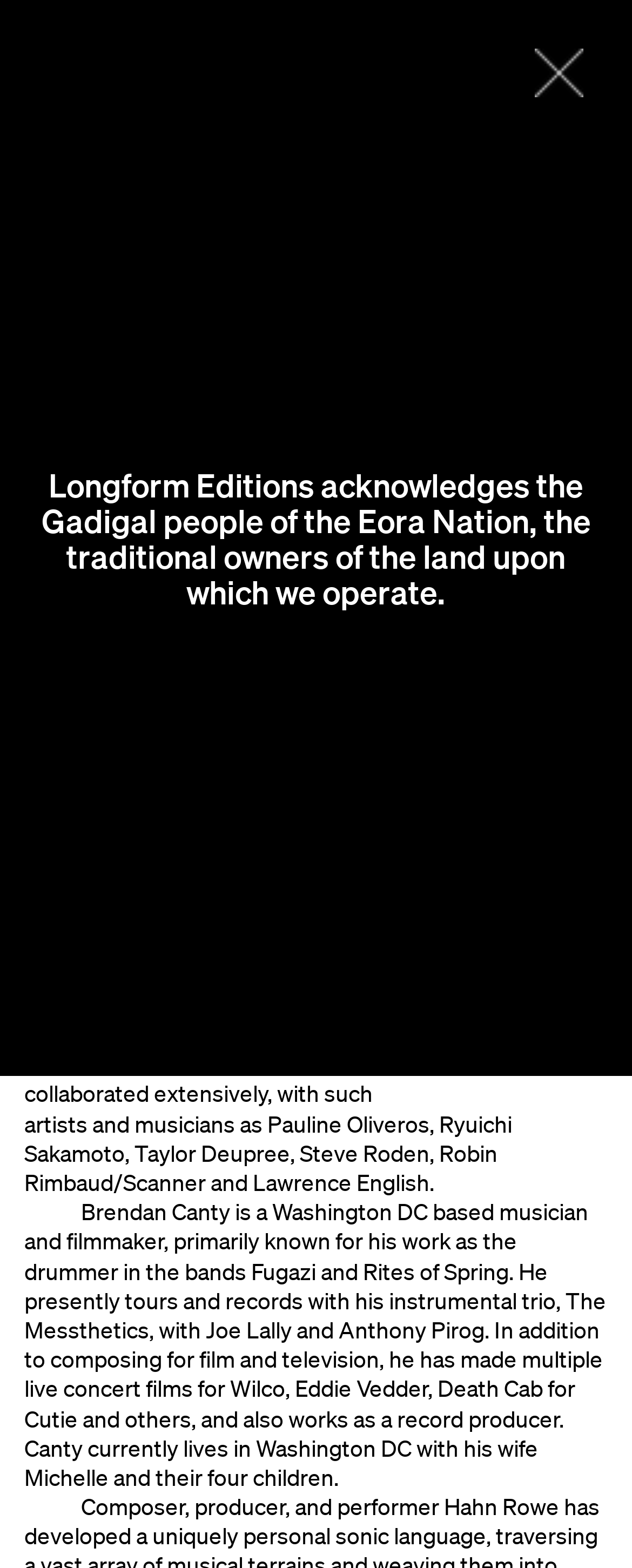Find the bounding box coordinates of the area that needs to be clicked in order to achieve the following instruction: "Click the close button". The coordinates should be specified as four float numbers between 0 and 1, i.e., [left, top, right, bottom].

[0.846, 0.031, 0.923, 0.066]